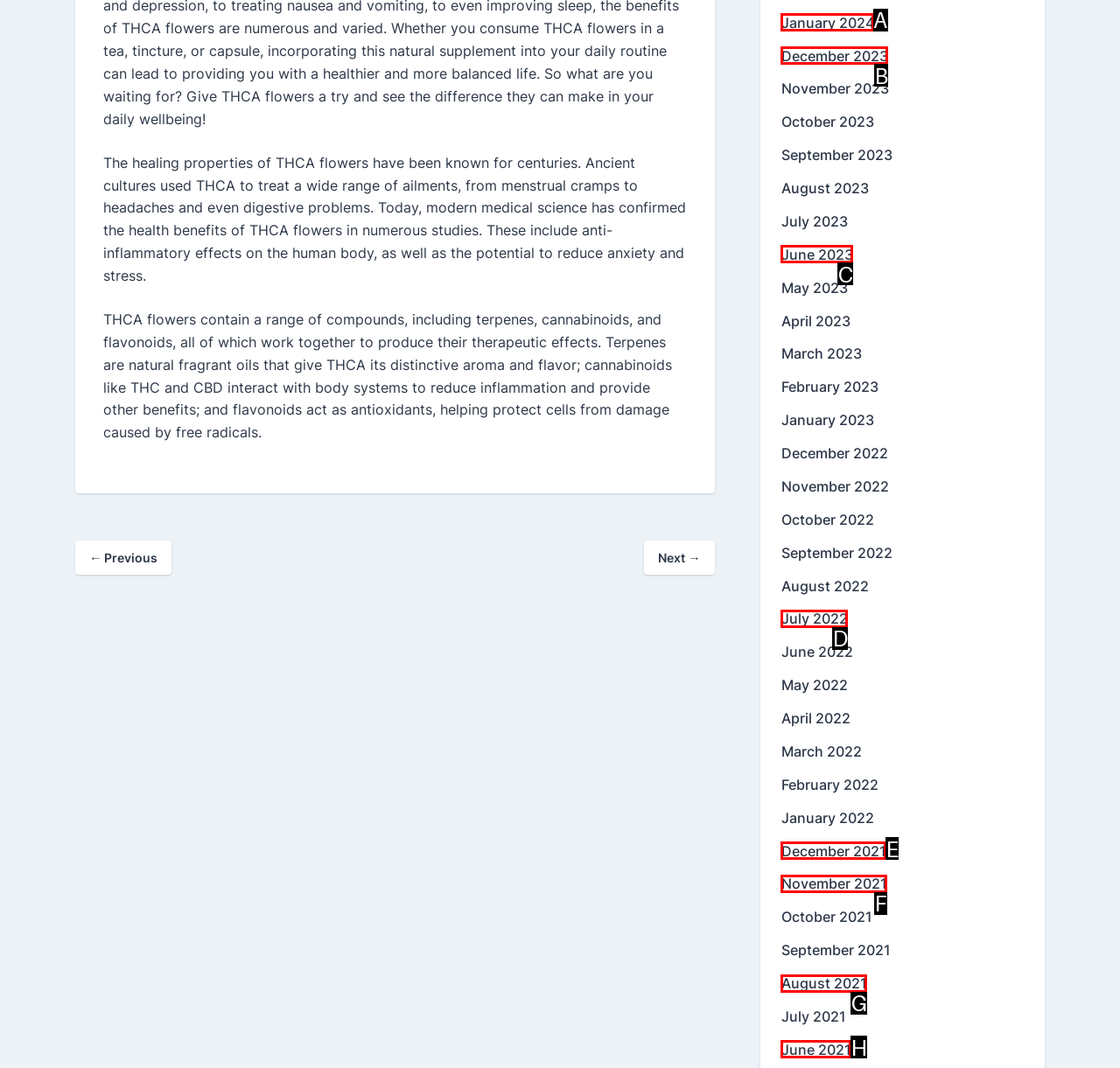Identify the correct HTML element to click for the task: view January 2024. Provide the letter of your choice.

A